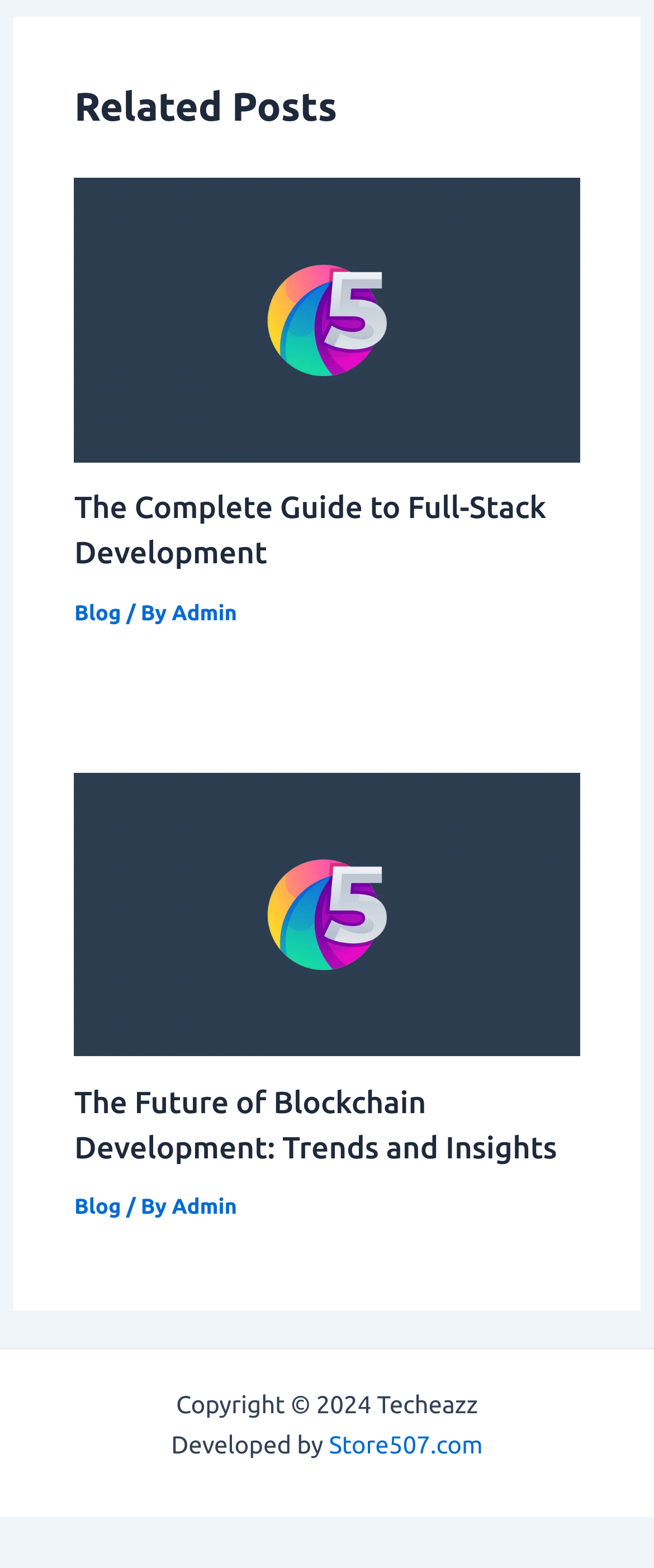Locate the bounding box coordinates of the element to click to perform the following action: 'explore the future of blockchain development'. The coordinates should be given as four float values between 0 and 1, in the form of [left, top, right, bottom].

[0.114, 0.572, 0.886, 0.59]